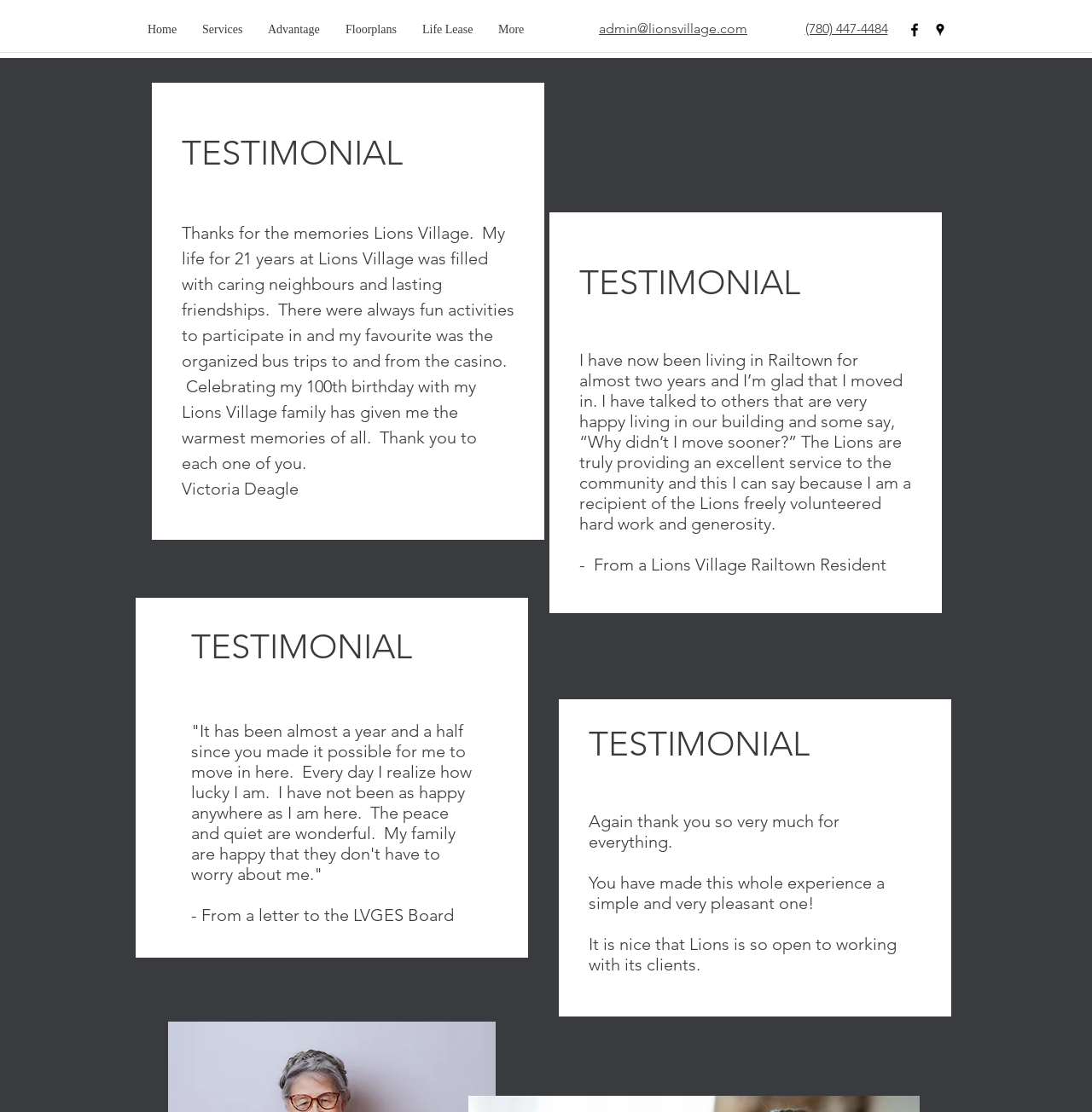Could you provide the bounding box coordinates for the portion of the screen to click to complete this instruction: "Read the article about Landscape photography"?

None